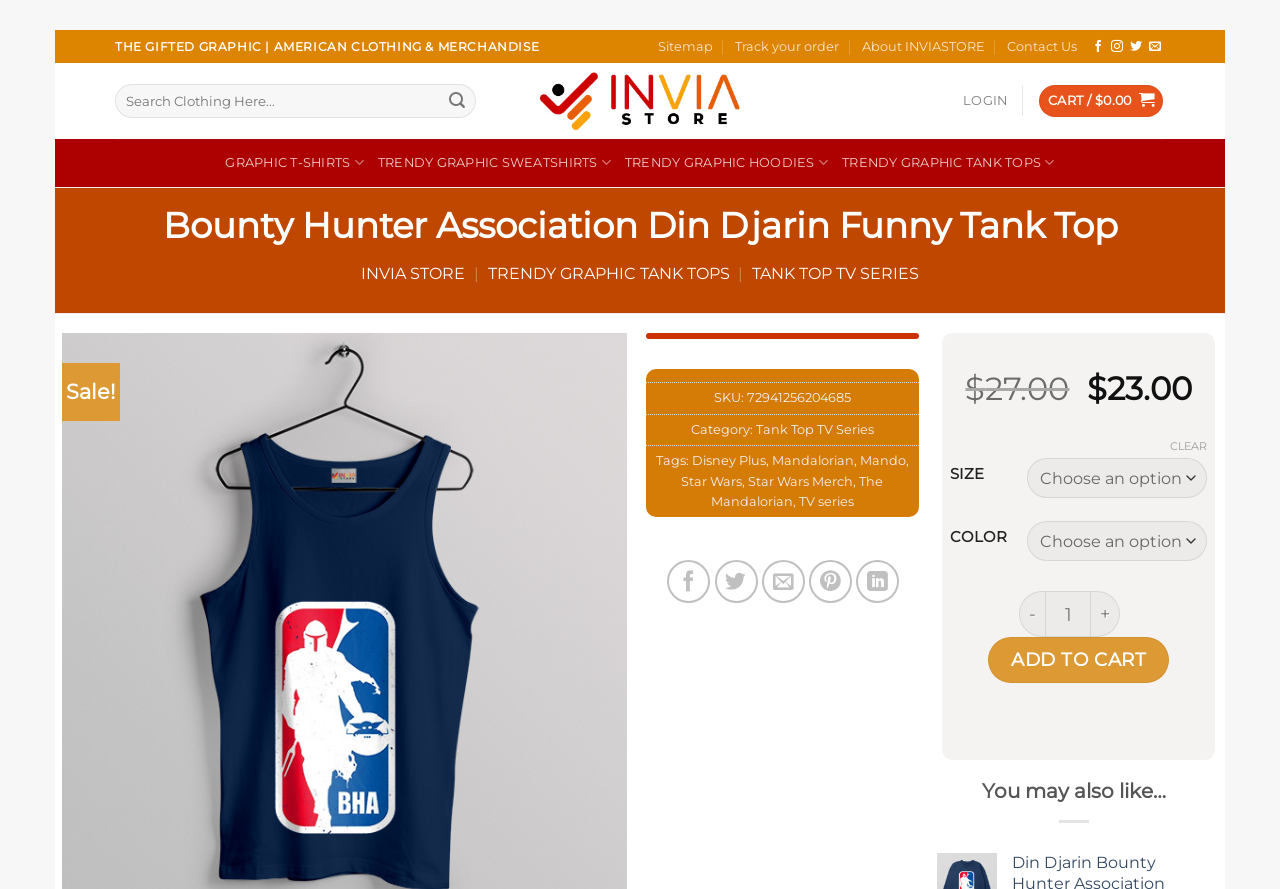Identify the bounding box coordinates for the region of the element that should be clicked to carry out the instruction: "get help now". The bounding box coordinates should be four float numbers between 0 and 1, i.e., [left, top, right, bottom].

None